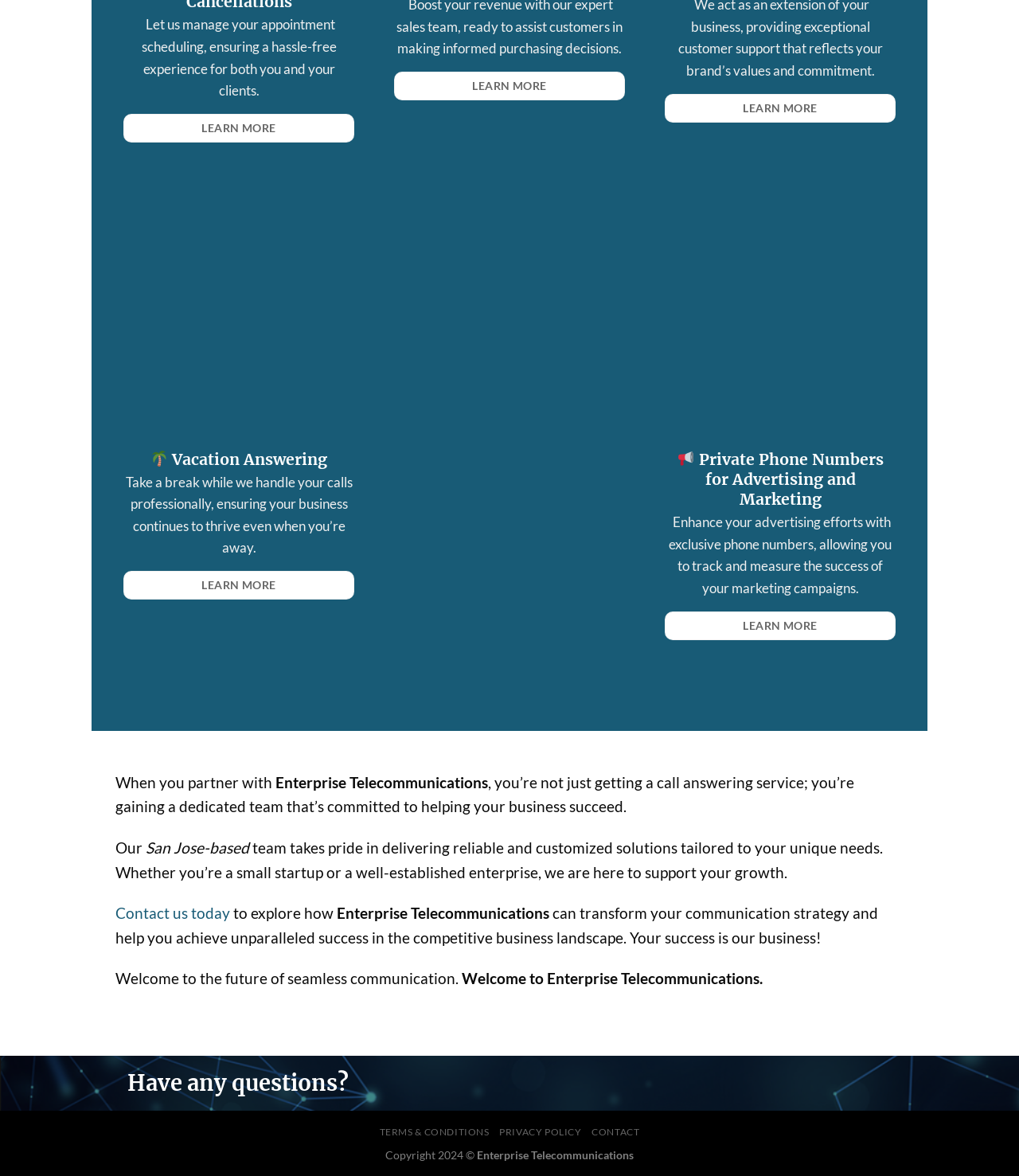Using the element description: "Contact", determine the bounding box coordinates for the specified UI element. The coordinates should be four float numbers between 0 and 1, [left, top, right, bottom].

[0.581, 0.957, 0.628, 0.967]